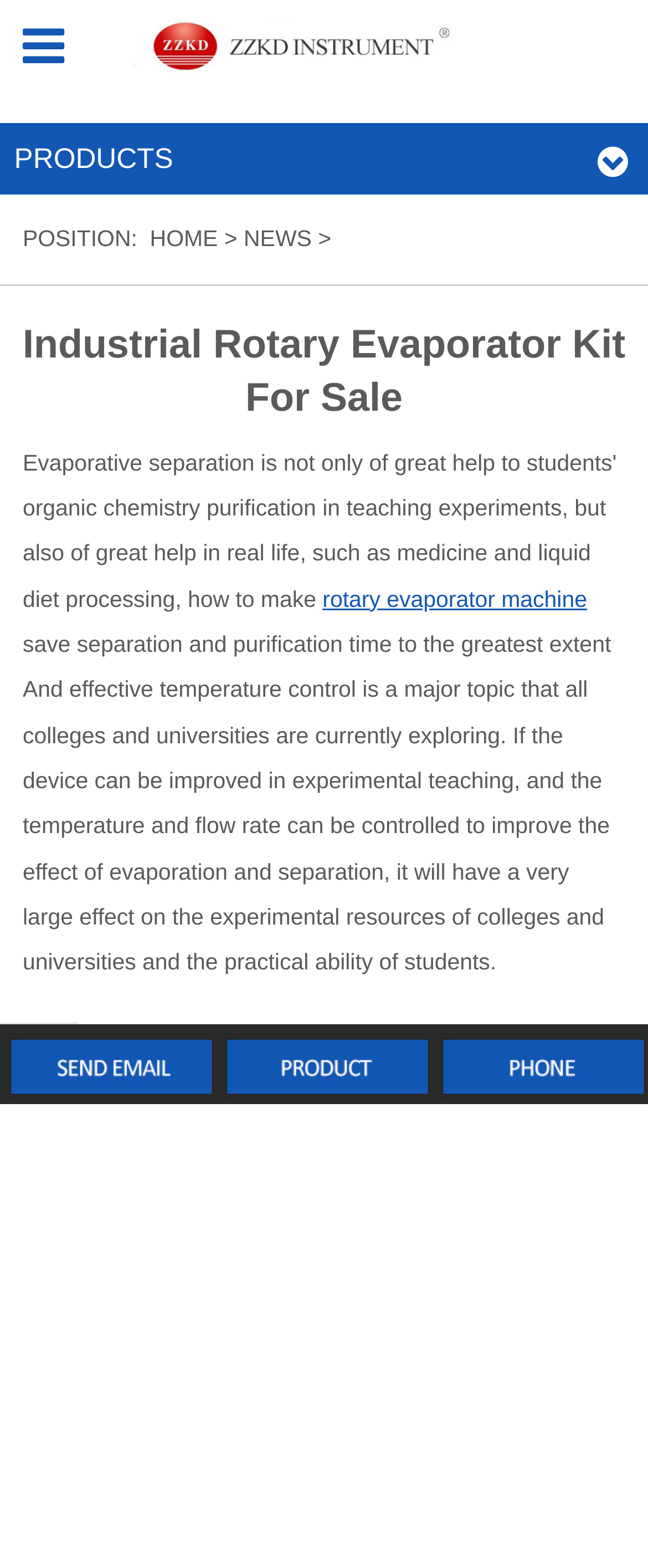What is the focus of the webpage?
Based on the screenshot, give a detailed explanation to answer the question.

The webpage's title 'Industrial Rotary Evaporator Kit For Sale' and the presence of a link 'rotary evaporator machine' suggest that the focus of the webpage is on selling rotary evaporator kits.